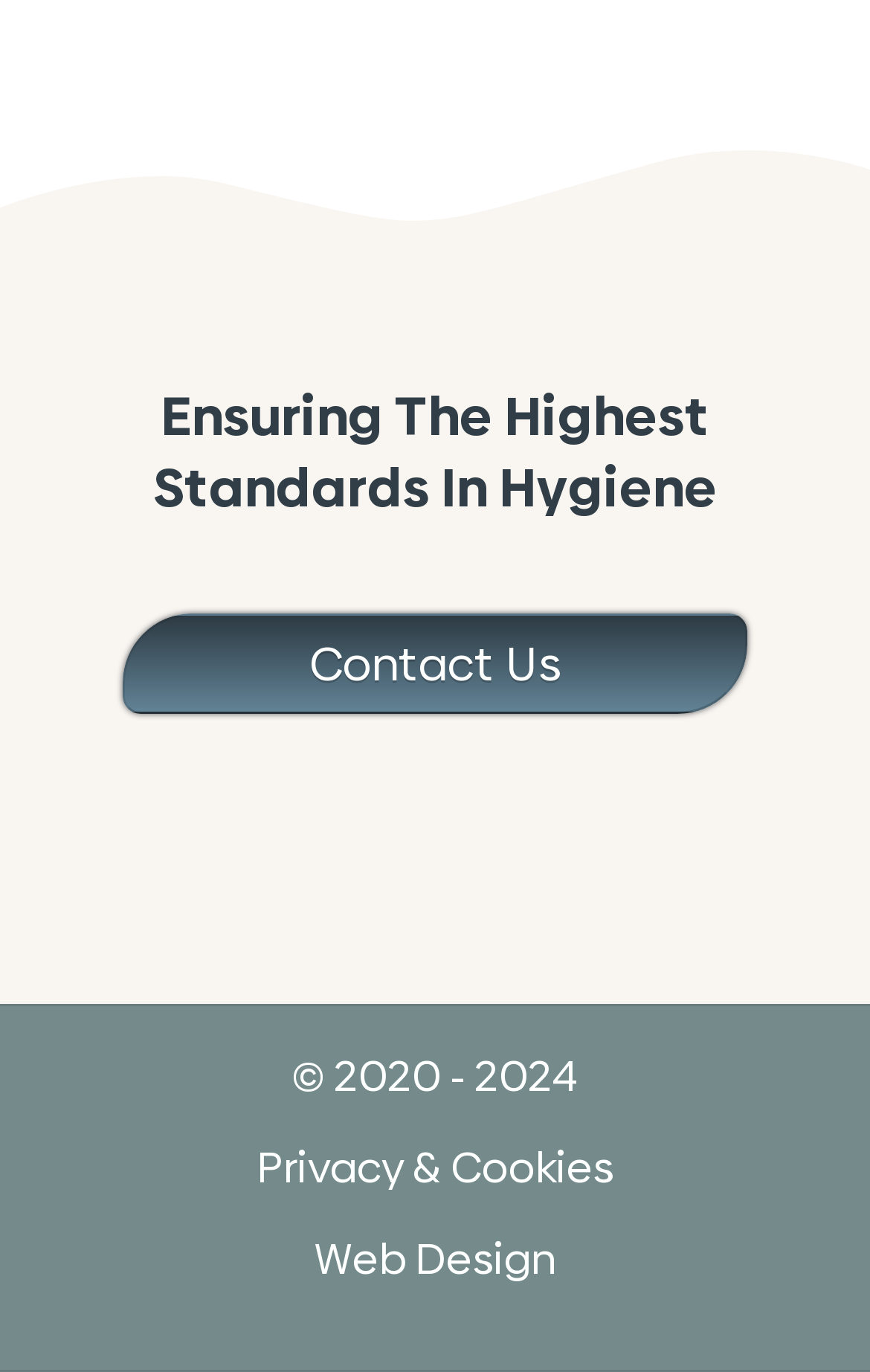Provide the bounding box coordinates of the HTML element this sentence describes: "Privacy & Cookies". The bounding box coordinates consist of four float numbers between 0 and 1, i.e., [left, top, right, bottom].

[0.295, 0.829, 0.705, 0.873]